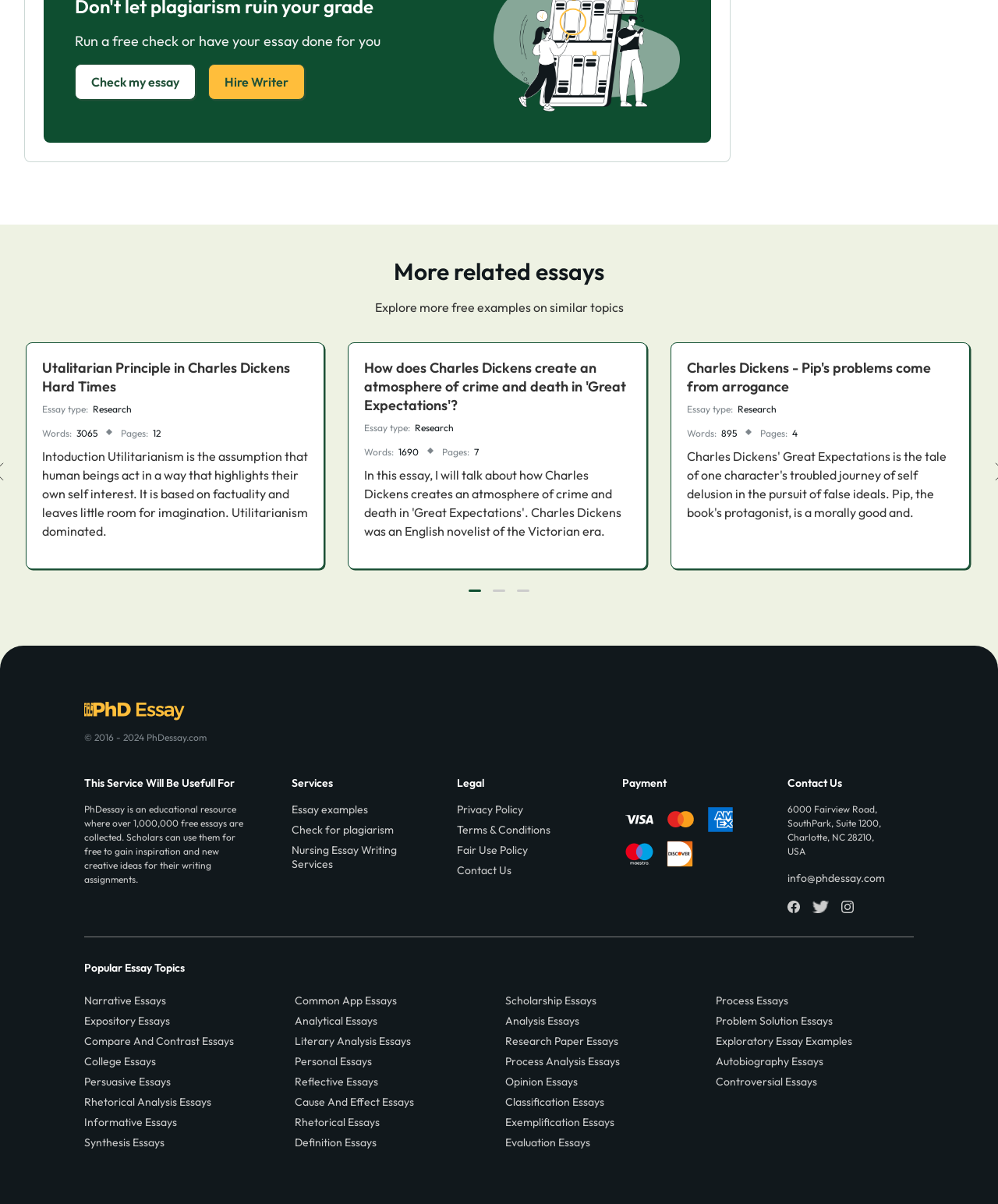Please identify the bounding box coordinates of the clickable region that I should interact with to perform the following instruction: "View the 'Utalitarian Principle in Charles Dickens Hard Times' essay". The coordinates should be expressed as four float numbers between 0 and 1, i.e., [left, top, right, bottom].

[0.042, 0.298, 0.309, 0.329]